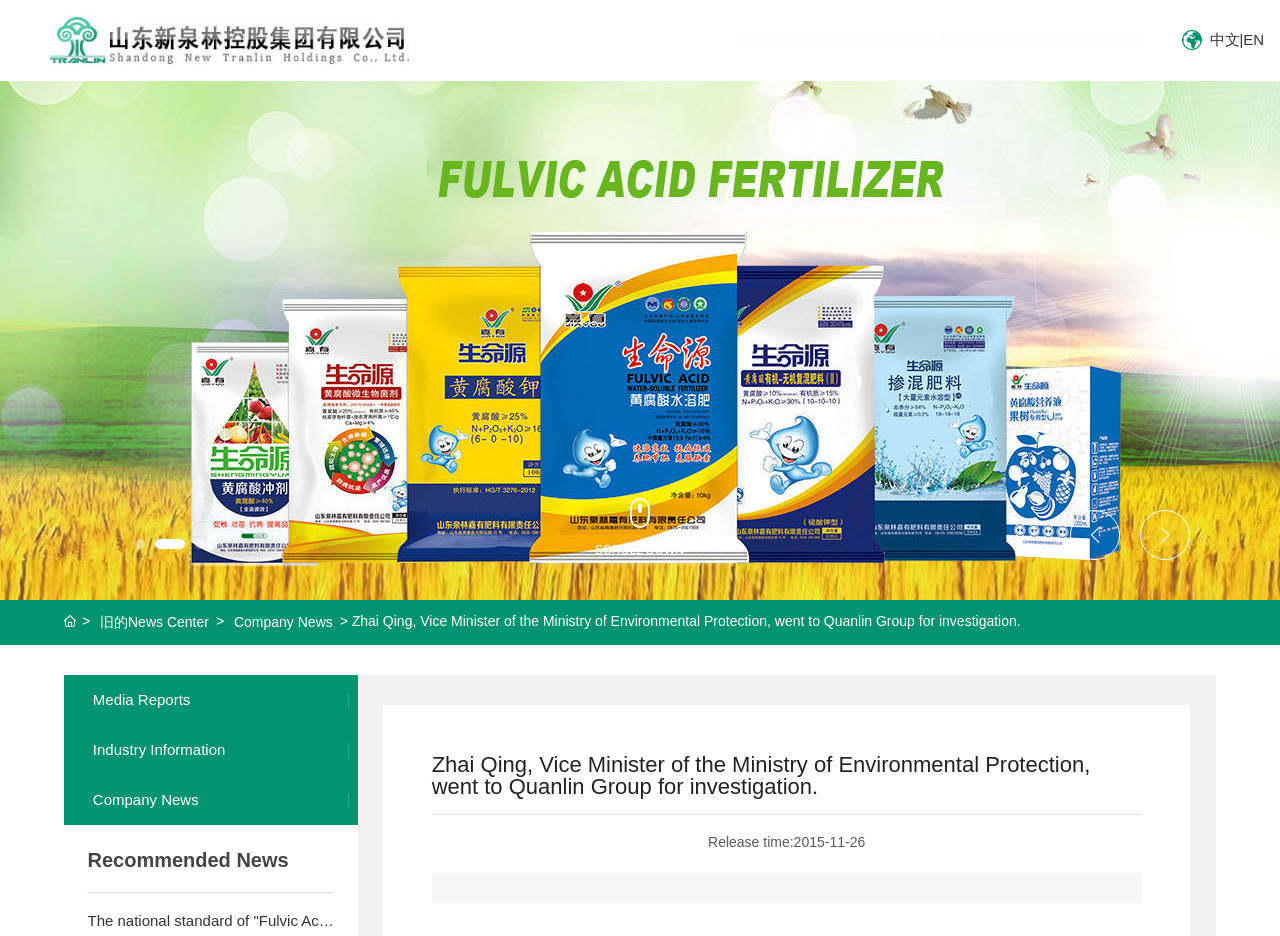Identify the bounding box for the UI element described as: "EN". Ensure the coordinates are four float numbers between 0 and 1, formatted as [left, top, right, bottom].

[0.971, 0.0, 0.988, 0.085]